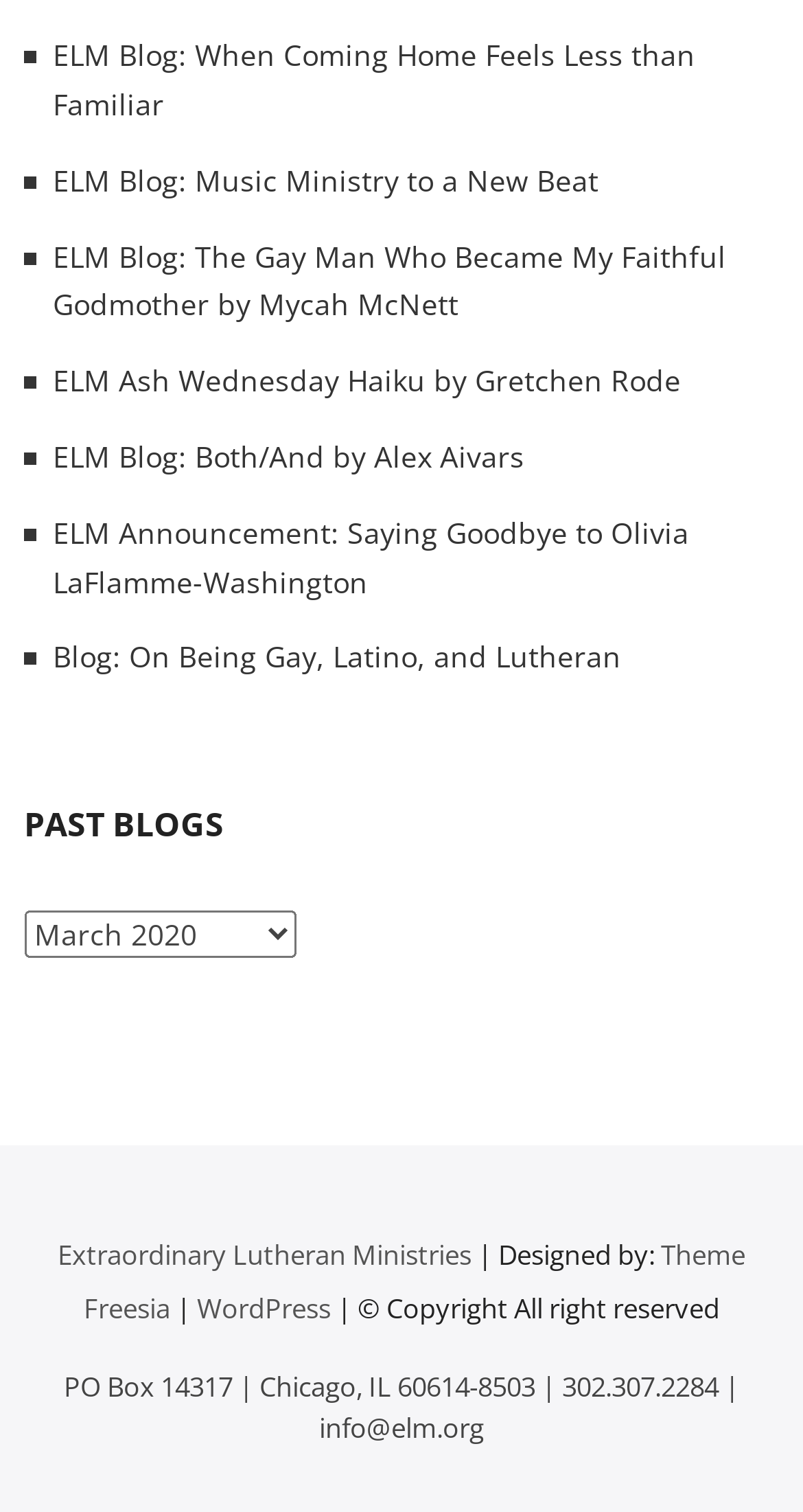Find the bounding box coordinates of the element to click in order to complete the given instruction: "check the website's copyright information."

[0.412, 0.853, 0.896, 0.877]